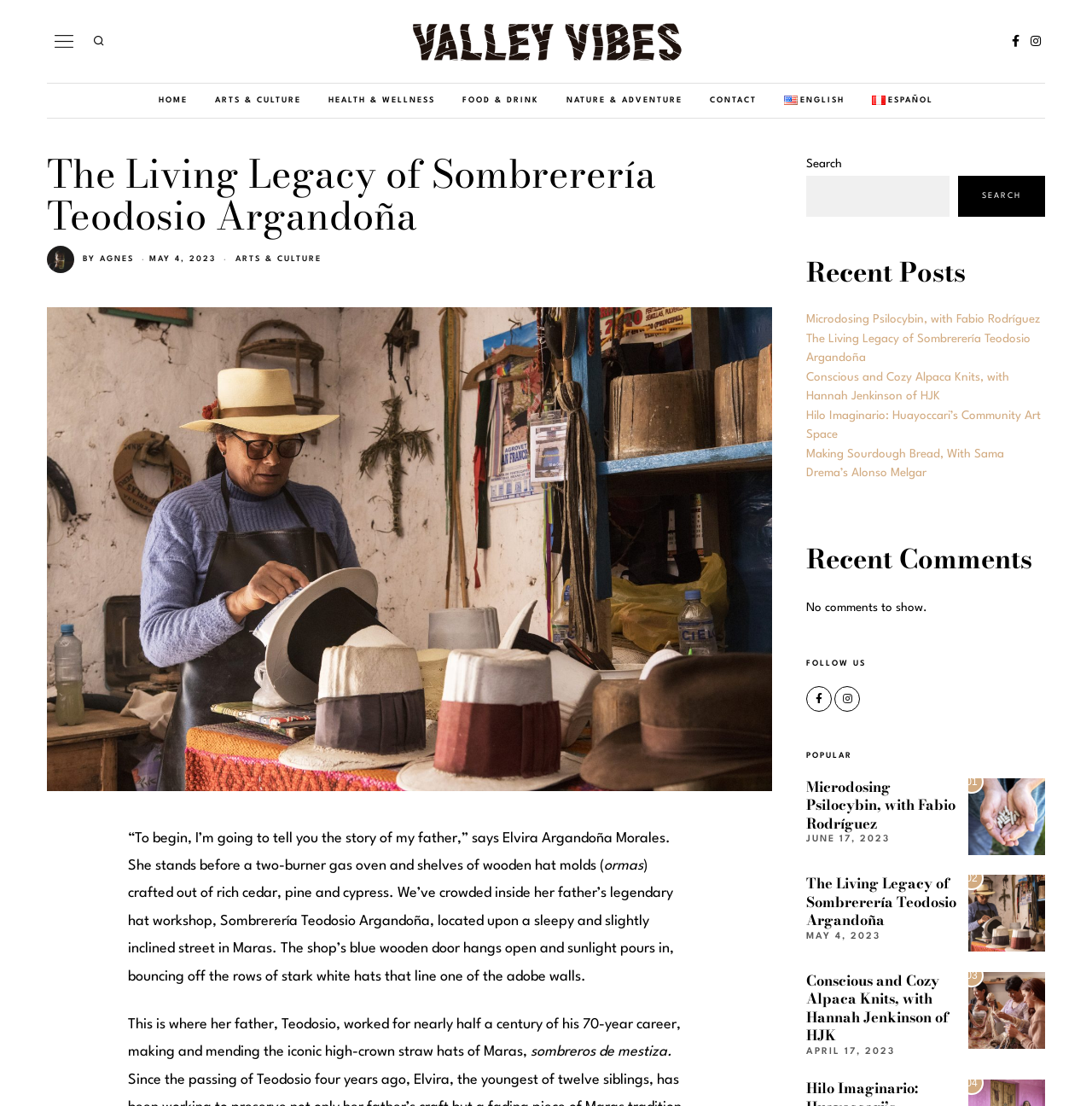What is the occupation of Teodosio?
Give a single word or phrase answer based on the content of the image.

Hat maker